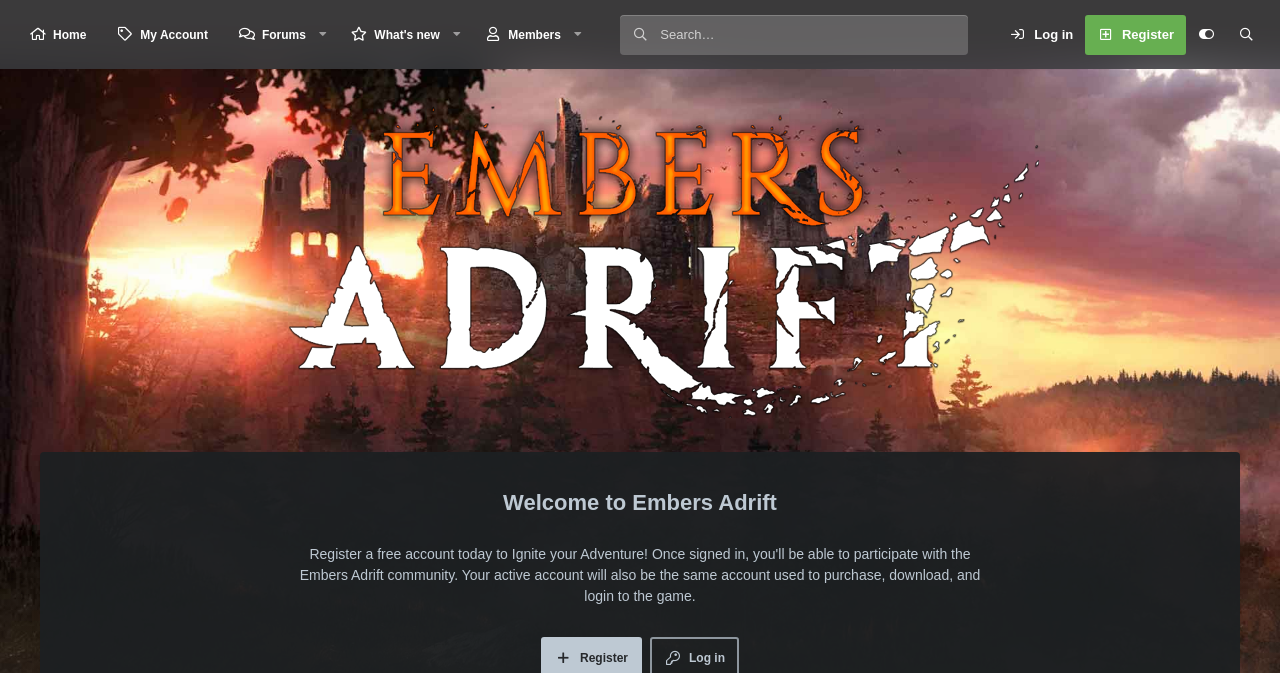Please identify the bounding box coordinates of the clickable region that I should interact with to perform the following instruction: "Register for an account". The coordinates should be expressed as four float numbers between 0 and 1, i.e., [left, top, right, bottom].

[0.848, 0.022, 0.927, 0.081]